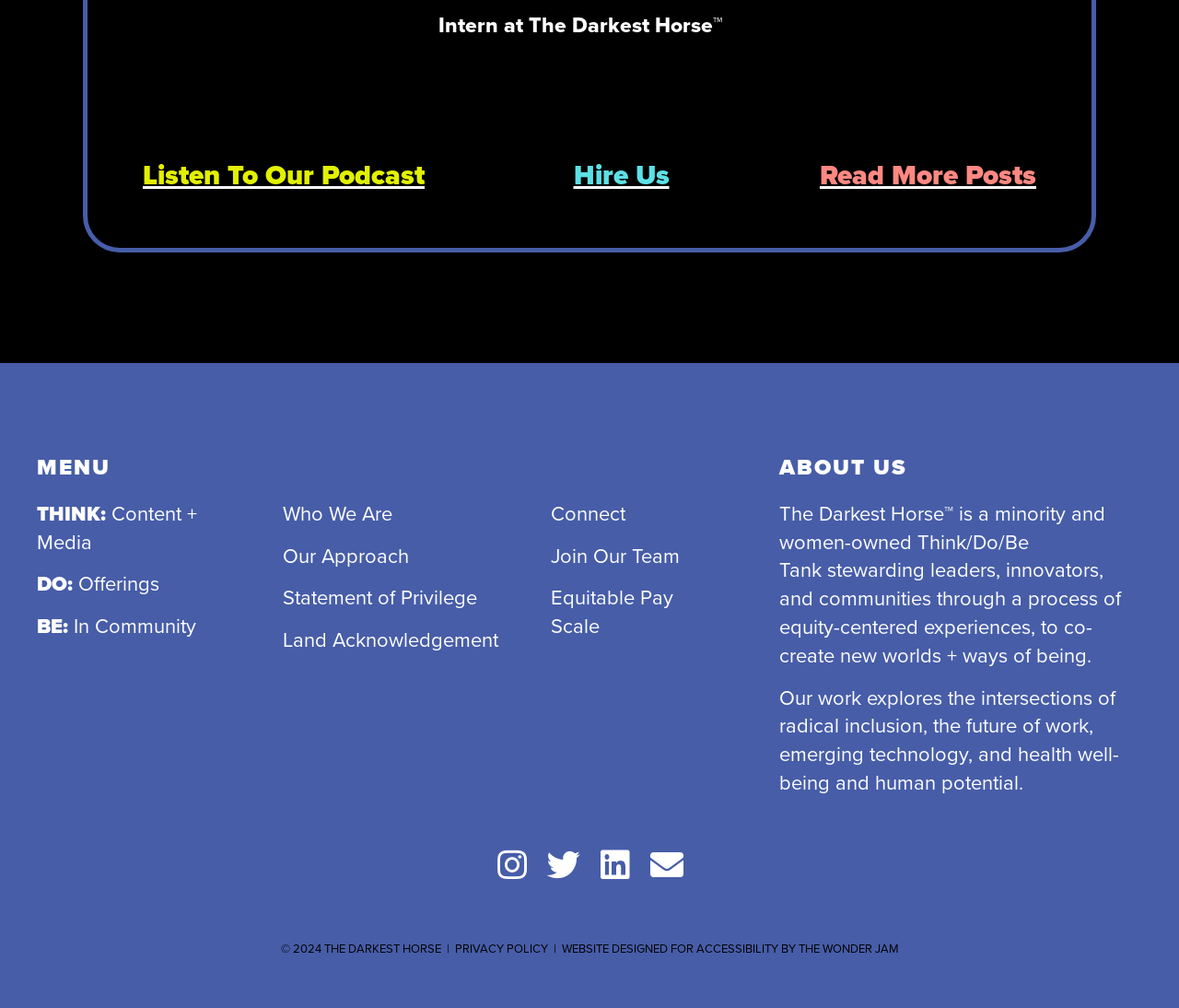Provide a thorough and detailed response to the question by examining the image: 
Who designed the website for accessibility?

The website designer for accessibility can be found at the bottom of the webpage, which mentions 'WEBSITE DESIGNED FOR ACCESSIBILITY BY THE WONDER JAM'.